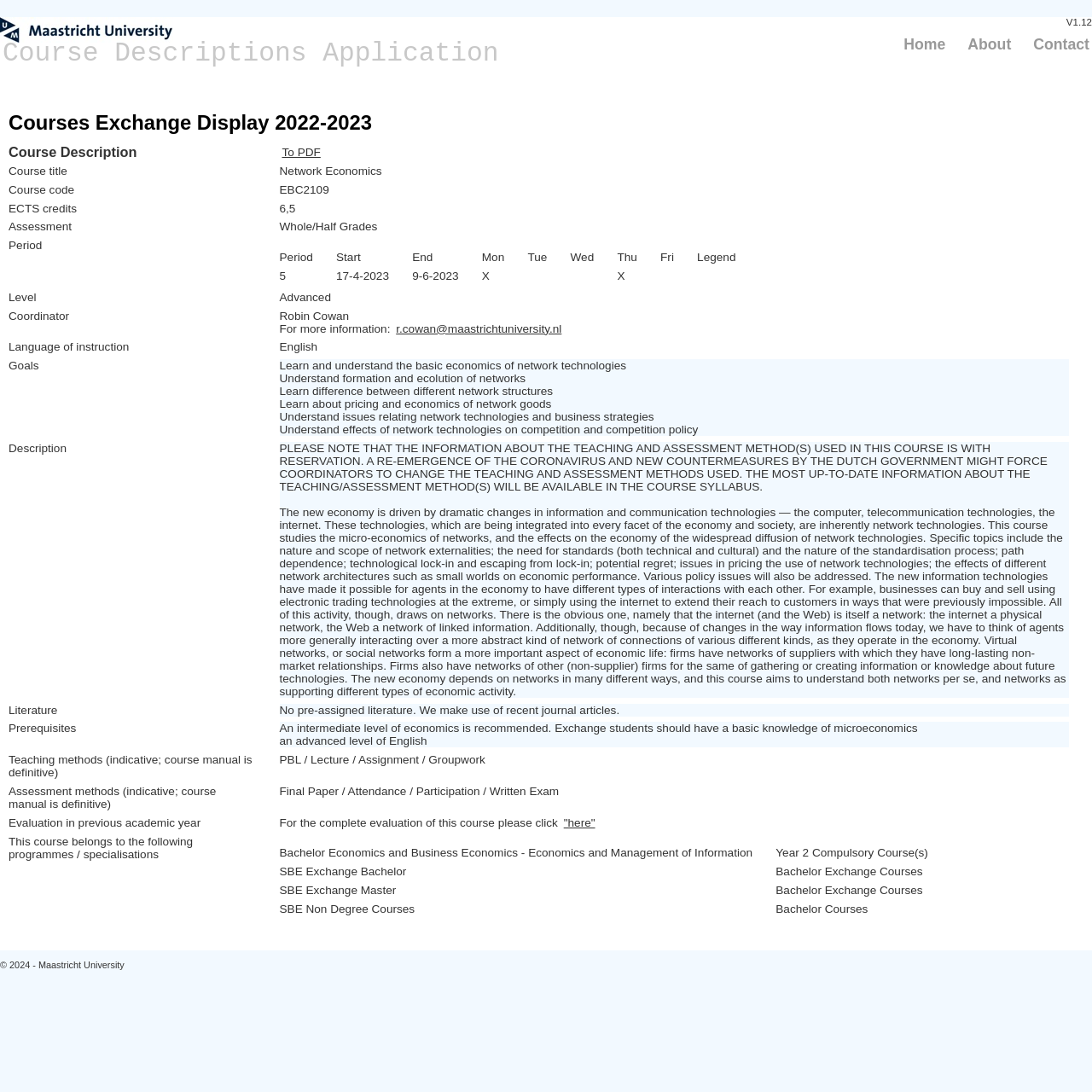Locate the bounding box coordinates of the item that should be clicked to fulfill the instruction: "View course description".

[0.256, 0.402, 1.0, 0.642]